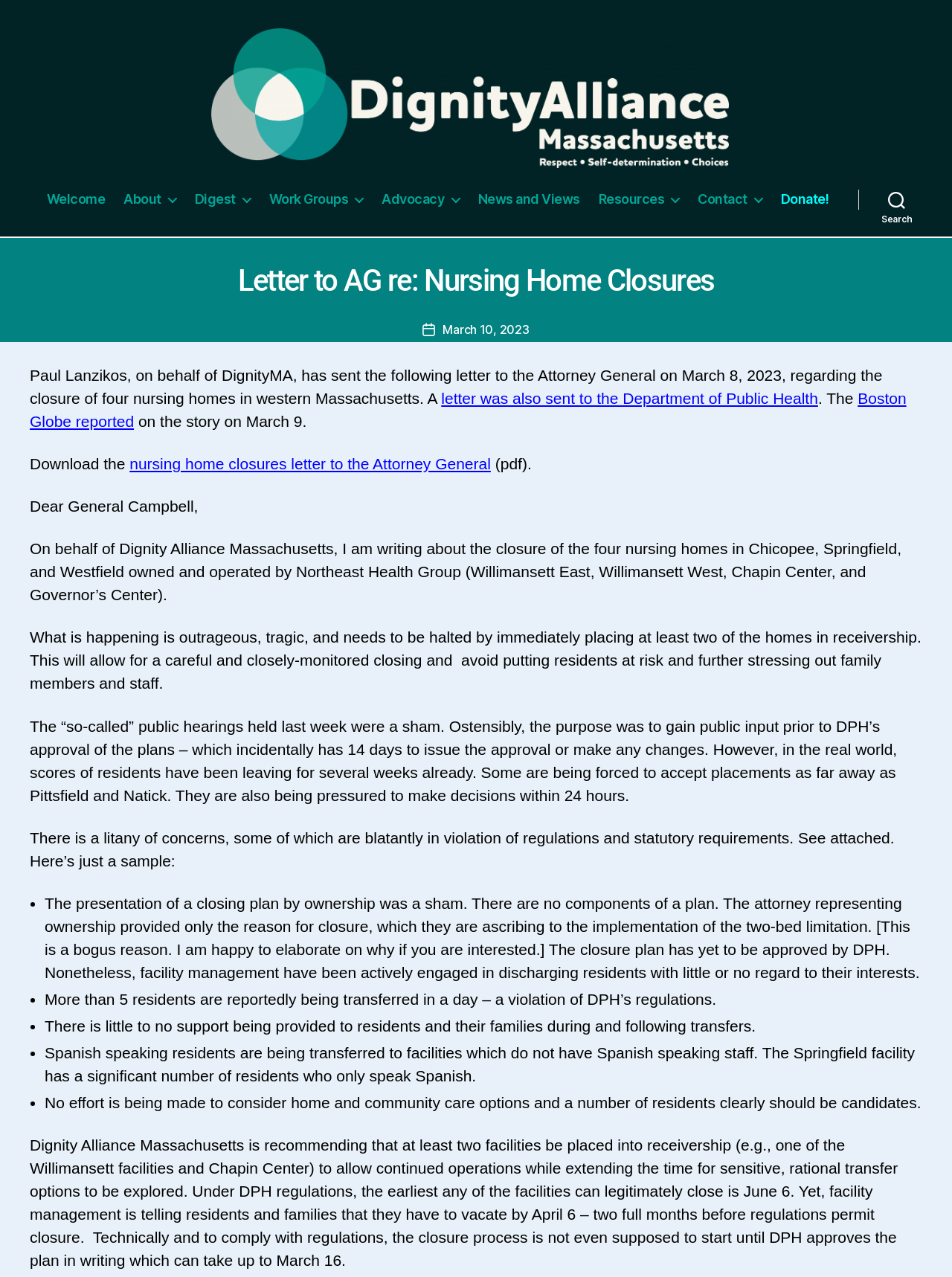Answer the following in one word or a short phrase: 
How many links are there in the navigation menu?

9